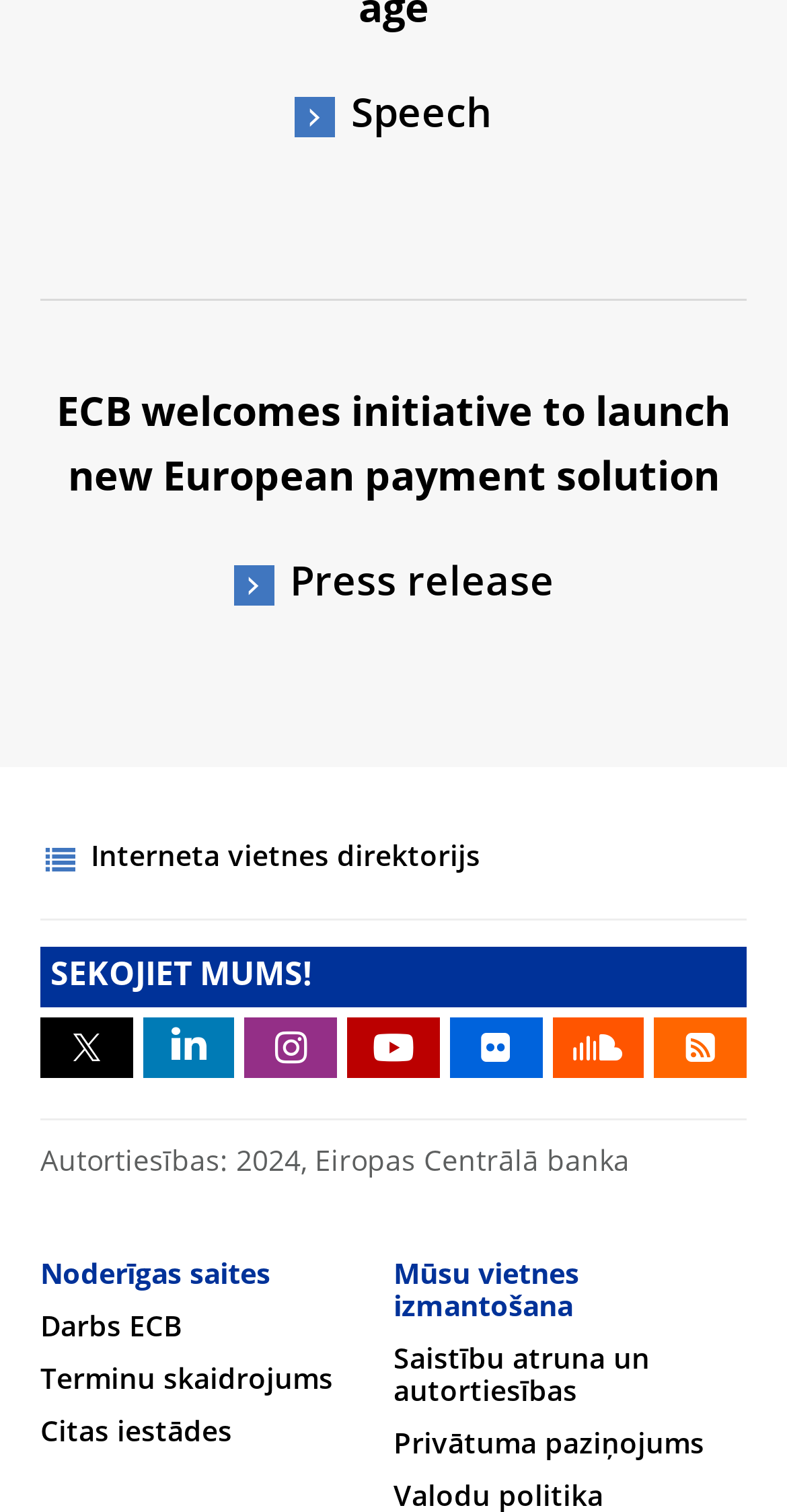What is the topic of the press release?
Using the details shown in the screenshot, provide a comprehensive answer to the question.

The topic of the press release can be determined by looking at the heading 'ECB welcomes initiative to launch new European payment solution' which is located at [0.051, 0.253, 0.949, 0.34] and is a sibling of the link 'Press release' at [0.296, 0.367, 0.704, 0.407].